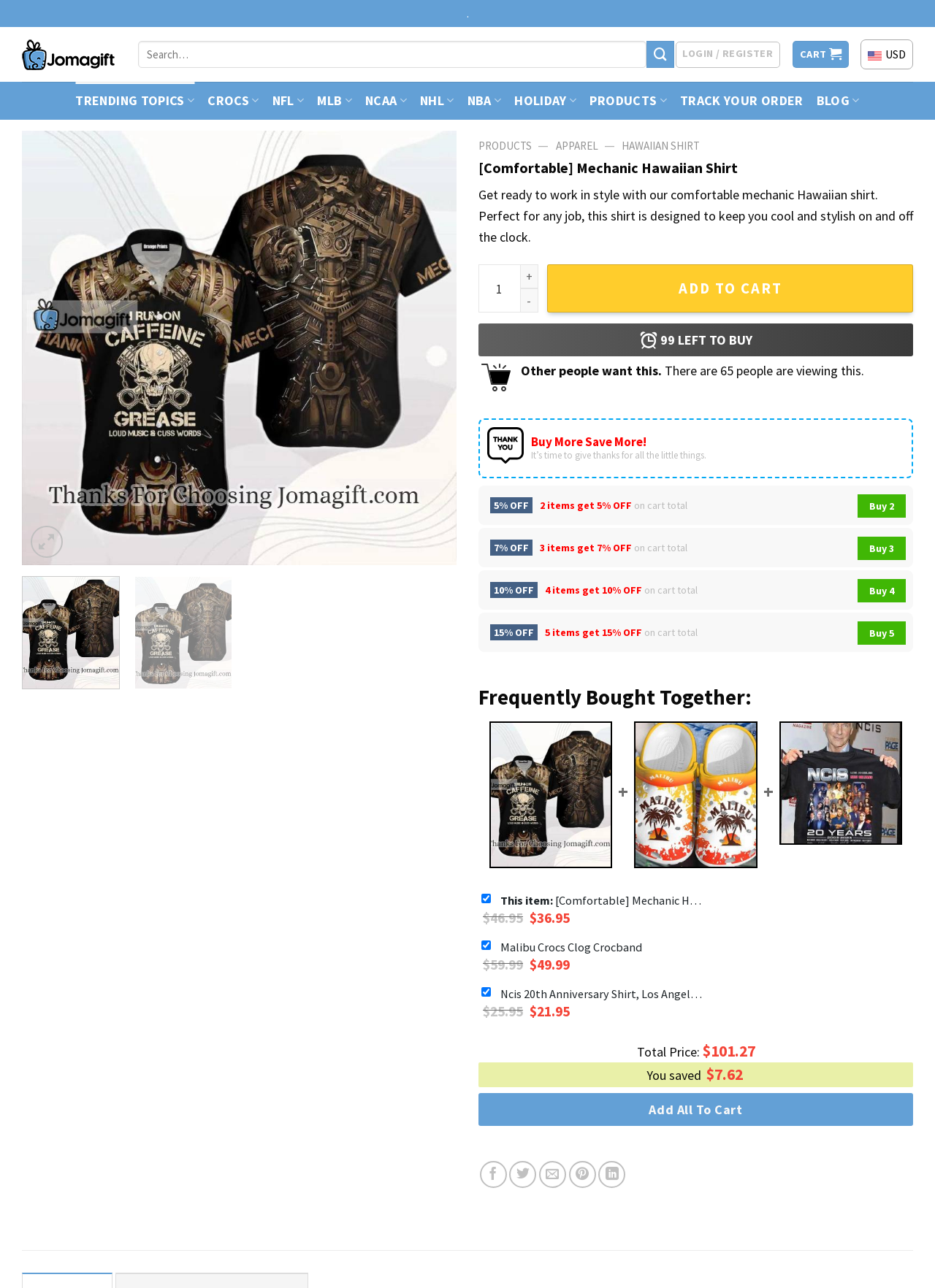Given the element description May 18, 2014, predict the bounding box coordinates for the UI element in the webpage screenshot. The format should be (top-left x, top-left y, bottom-right x, bottom-right y), and the values should be between 0 and 1.

None